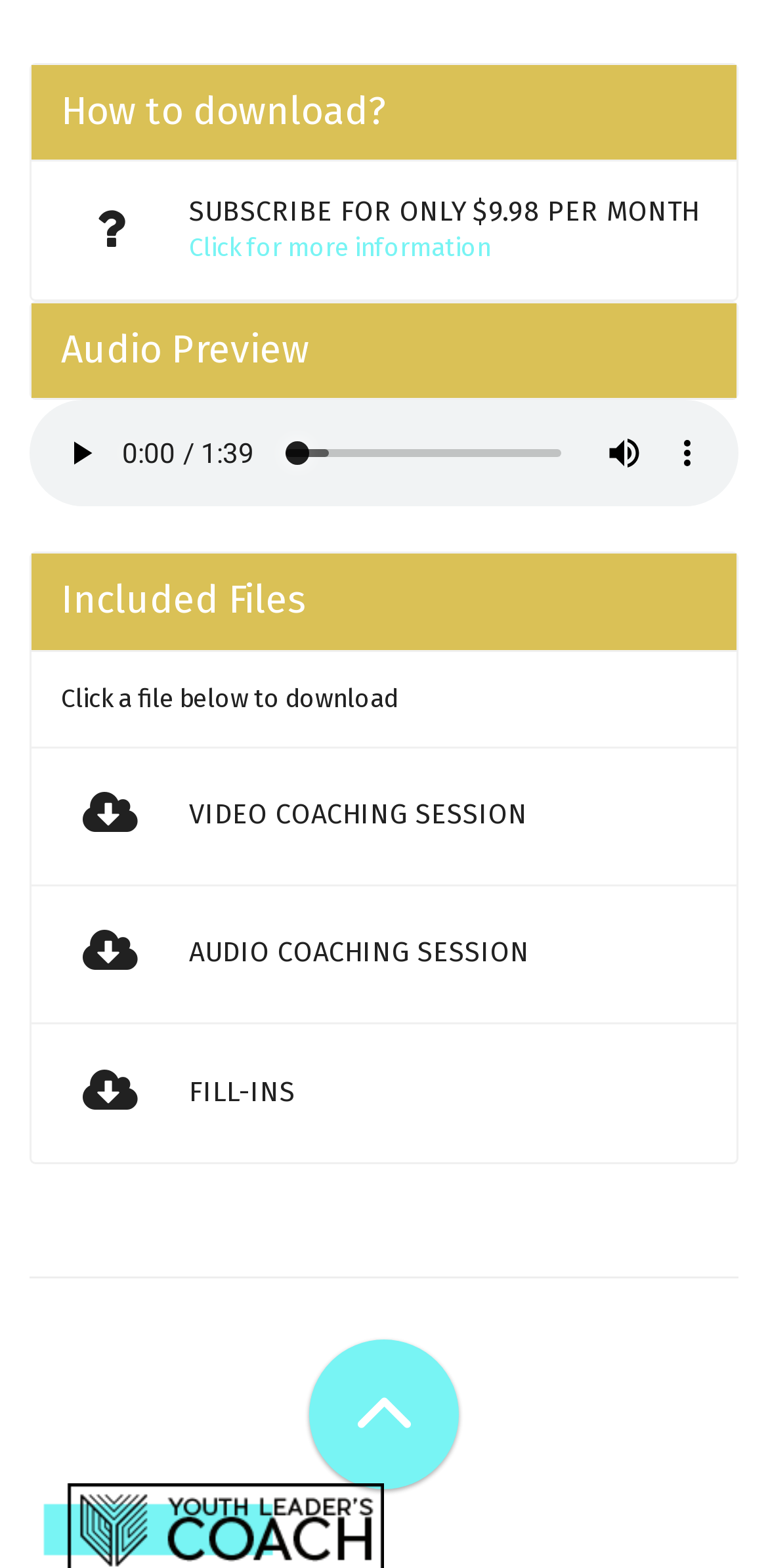Determine the bounding box coordinates (top-left x, top-left y, bottom-right x, bottom-right y) of the UI element described in the following text: Video Coaching Session

[0.041, 0.477, 0.959, 0.565]